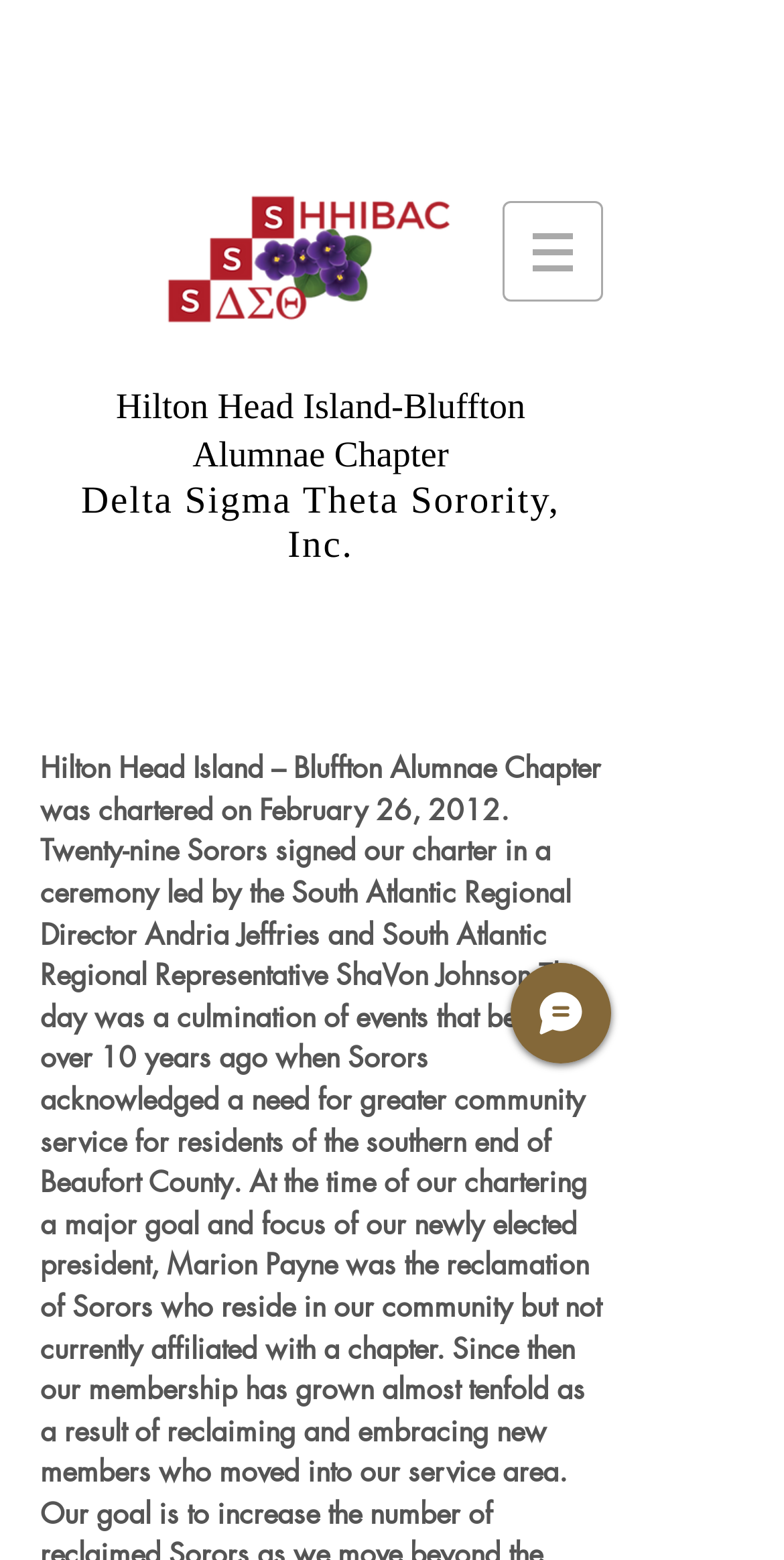What is the name of the organization?
Look at the image and answer the question with a single word or phrase.

Hilton Head Island-Bluffton Alumnae Chapter Delta Sigma Theta Sorority, Inc.